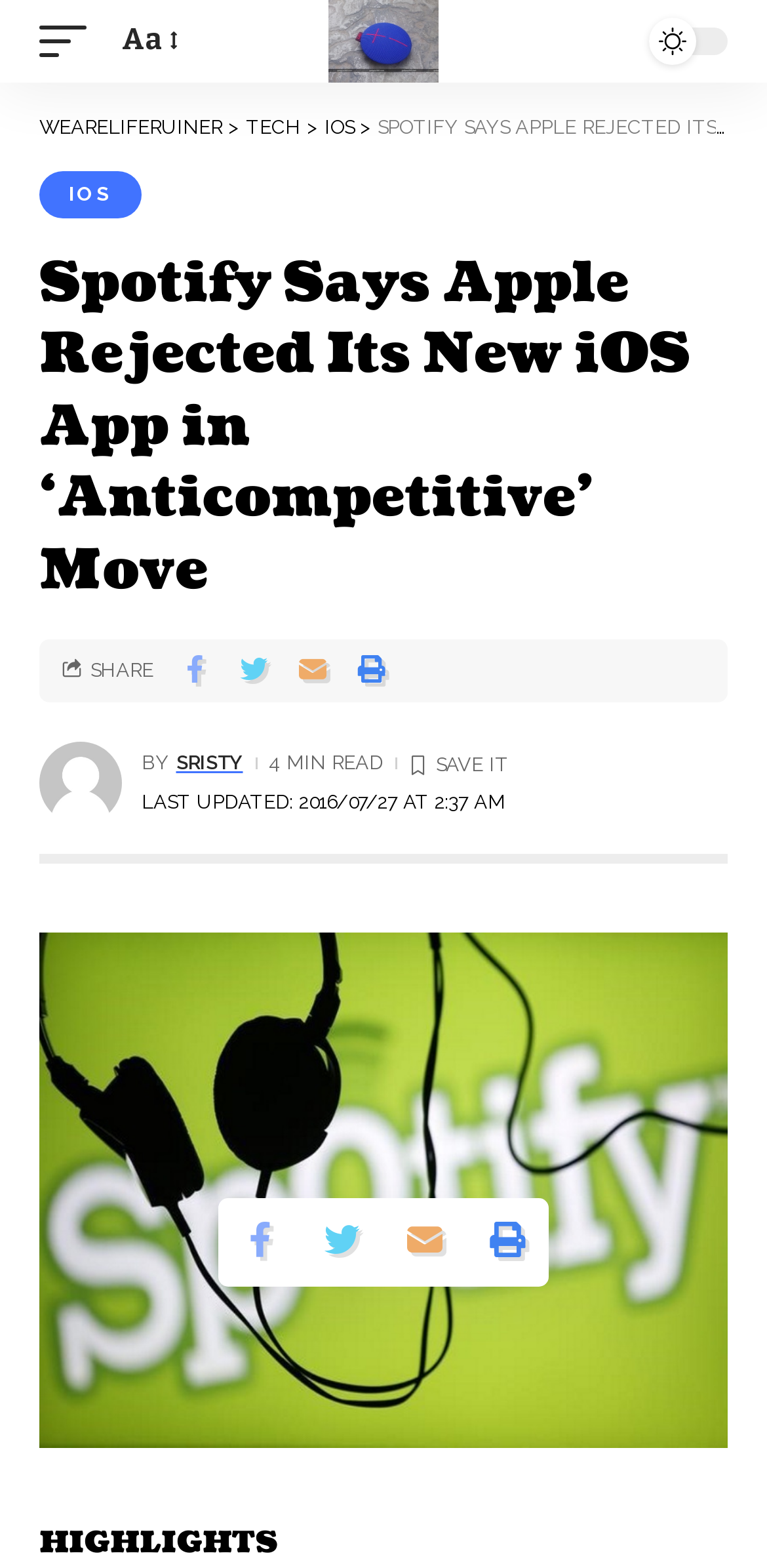Specify the bounding box coordinates of the region I need to click to perform the following instruction: "Check the HIGHLIGHTS section". The coordinates must be four float numbers in the range of 0 to 1, i.e., [left, top, right, bottom].

[0.051, 0.971, 0.949, 0.997]